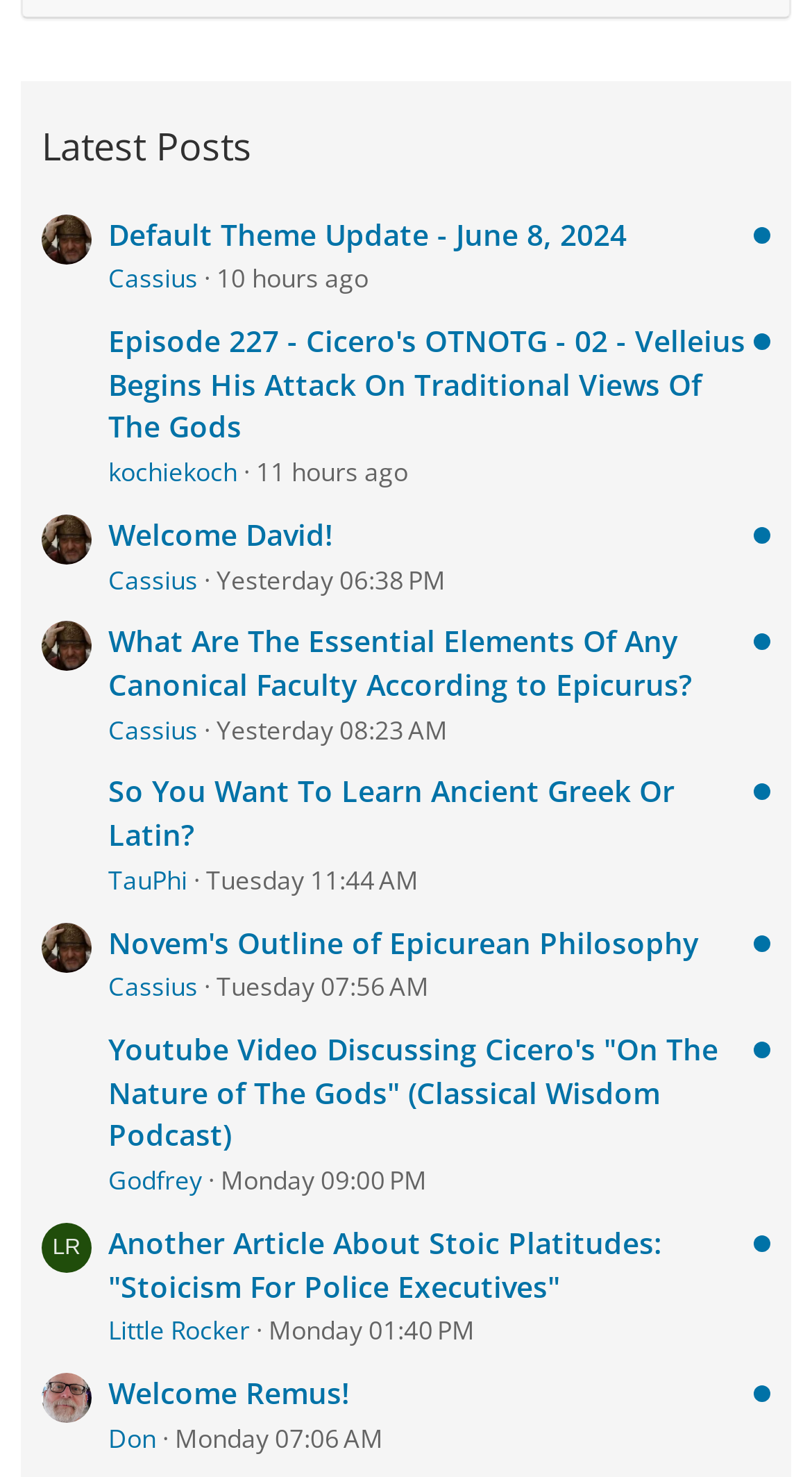Identify the bounding box of the UI element described as follows: "Cassius". Provide the coordinates as four float numbers in the range of 0 to 1 [left, top, right, bottom].

[0.133, 0.493, 0.244, 0.517]